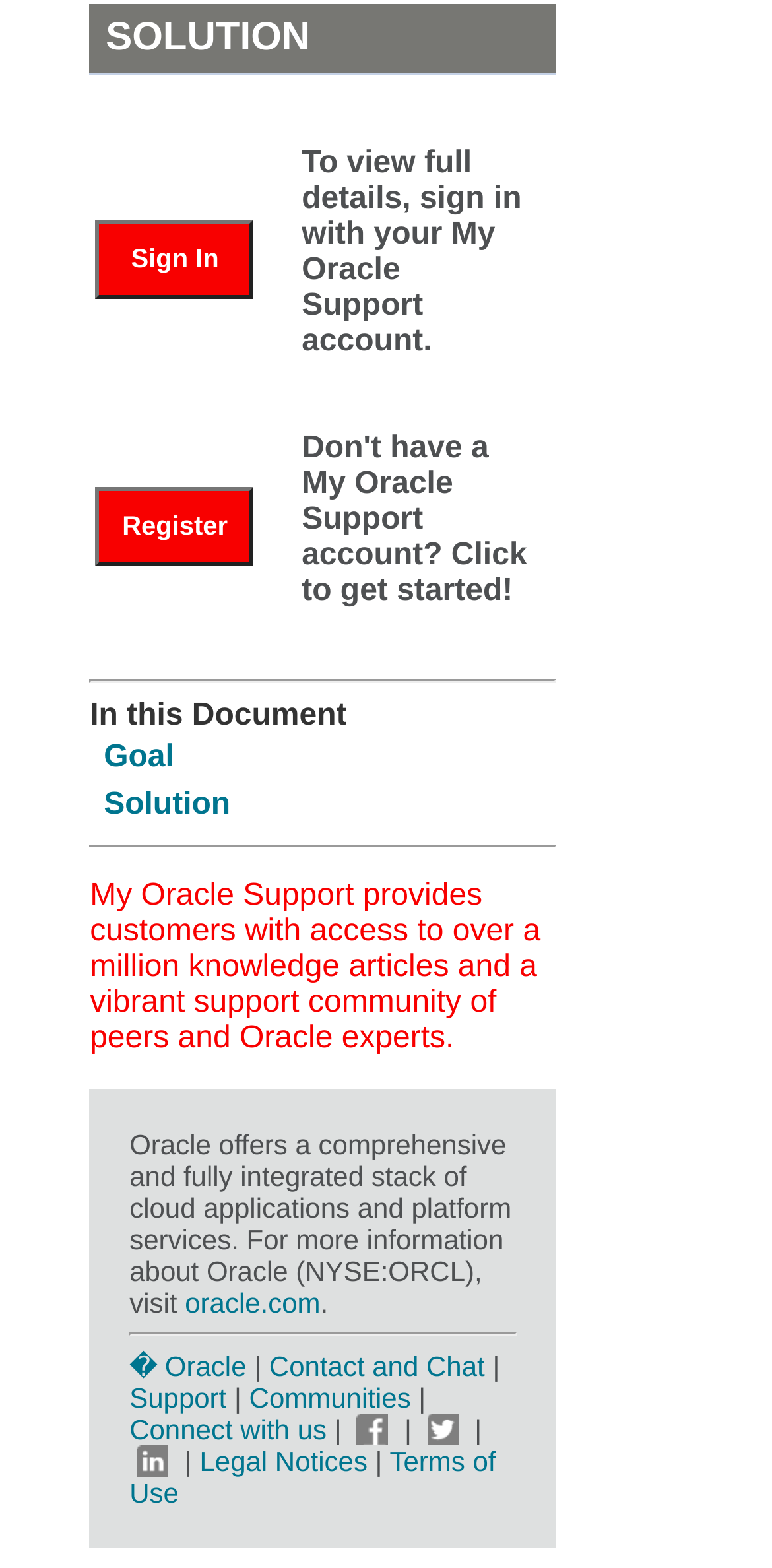Locate and provide the bounding box coordinates for the HTML element that matches this description: "Sign In".

[0.124, 0.14, 0.329, 0.19]